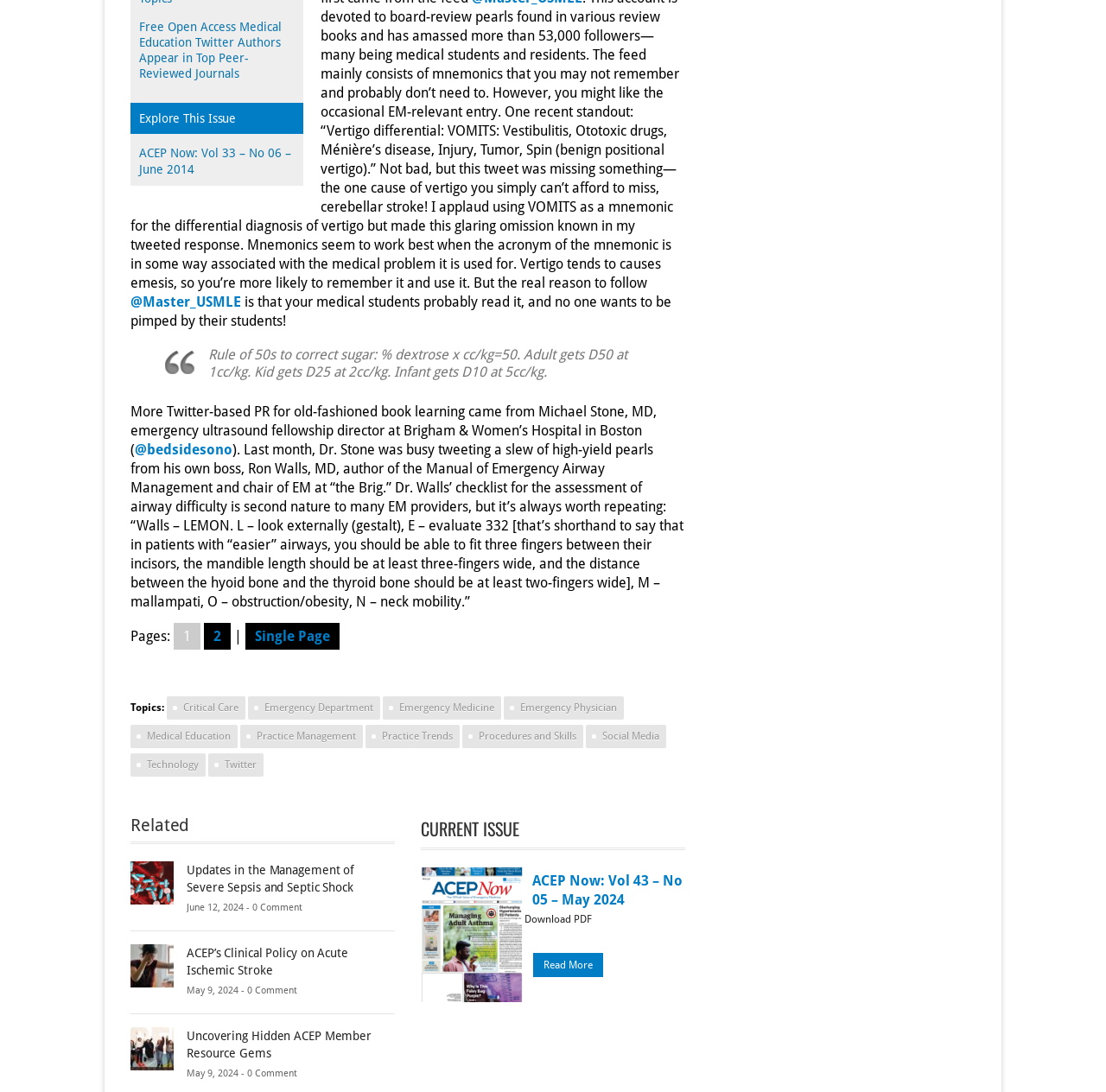Please determine the bounding box coordinates for the UI element described as: "Procedures and Skills".

[0.418, 0.664, 0.527, 0.685]